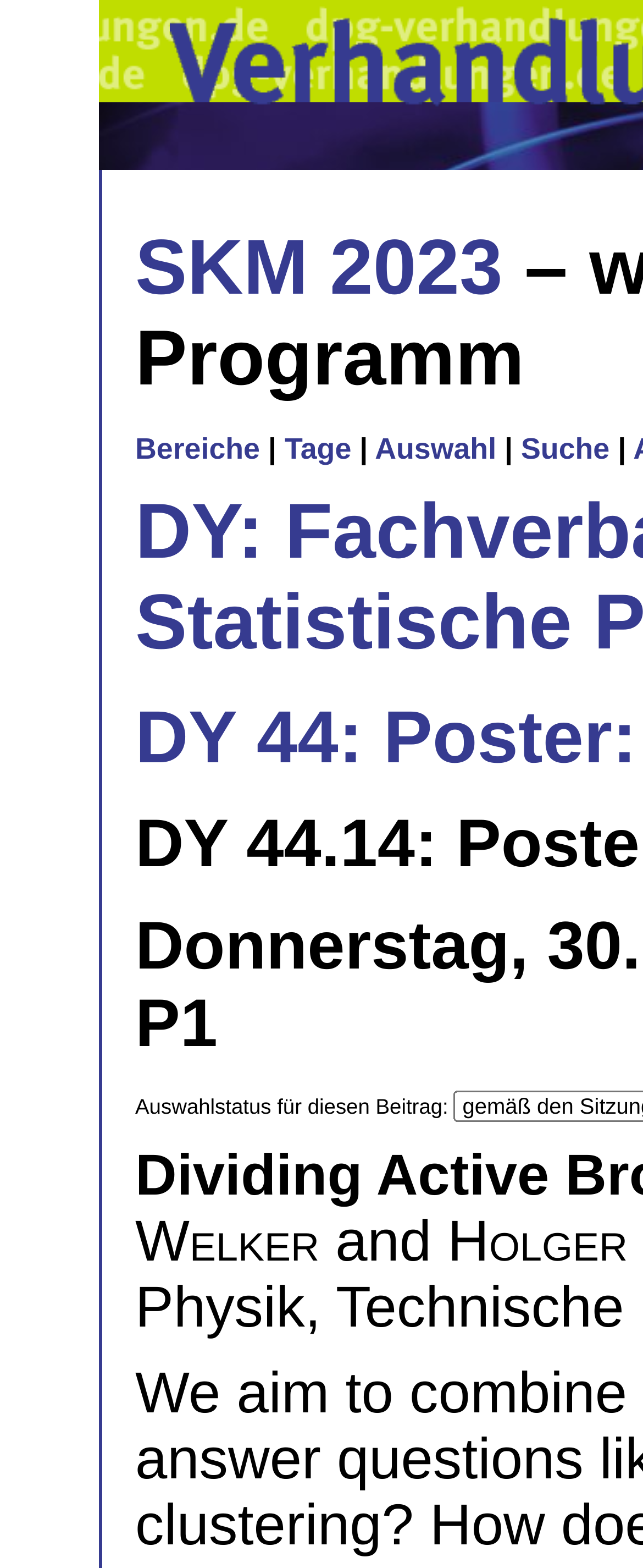What is the last link in the top navigation bar?
Using the image as a reference, answer the question with a short word or phrase.

Suche